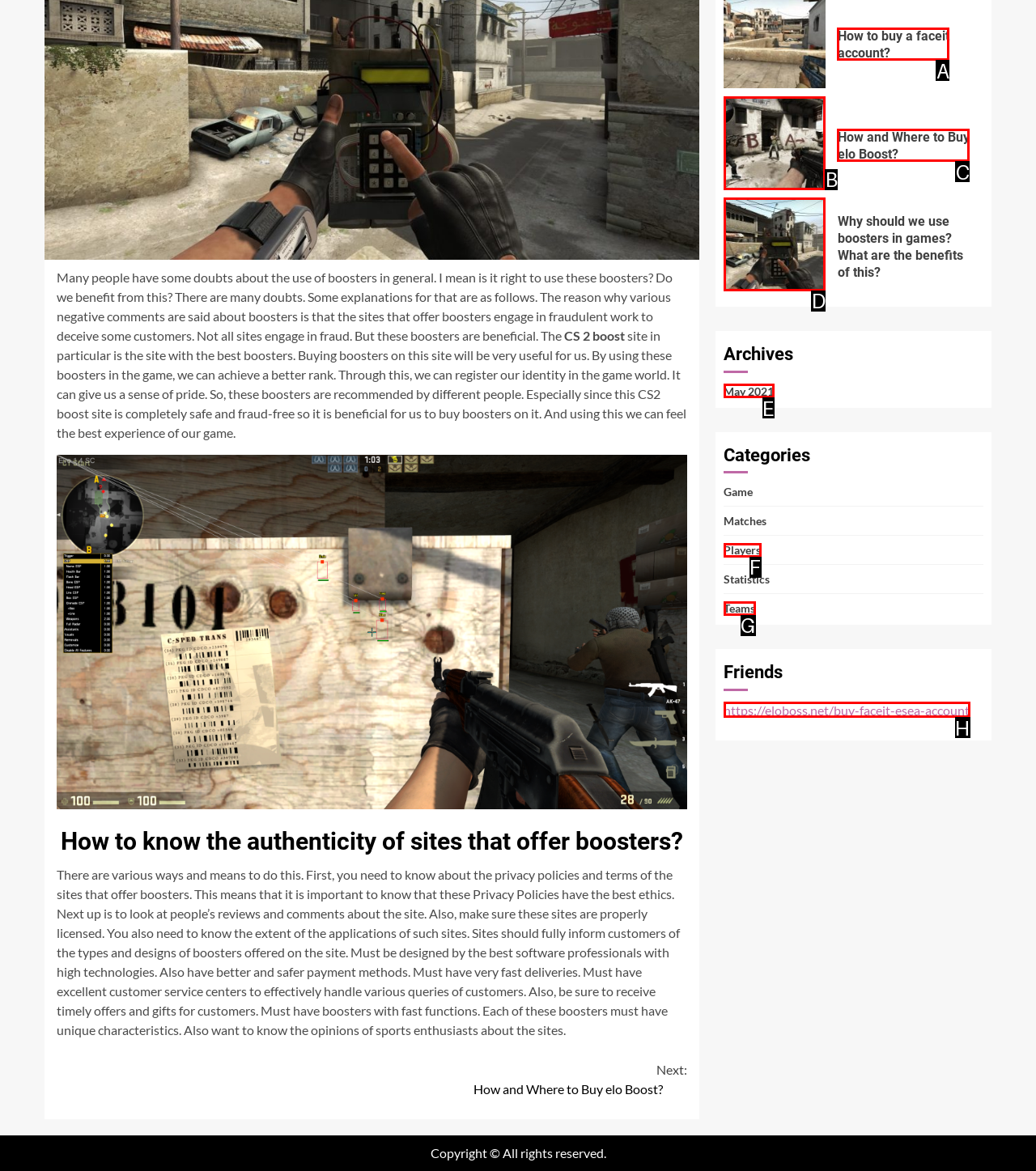Select the letter from the given choices that aligns best with the description: May 2021. Reply with the specific letter only.

E